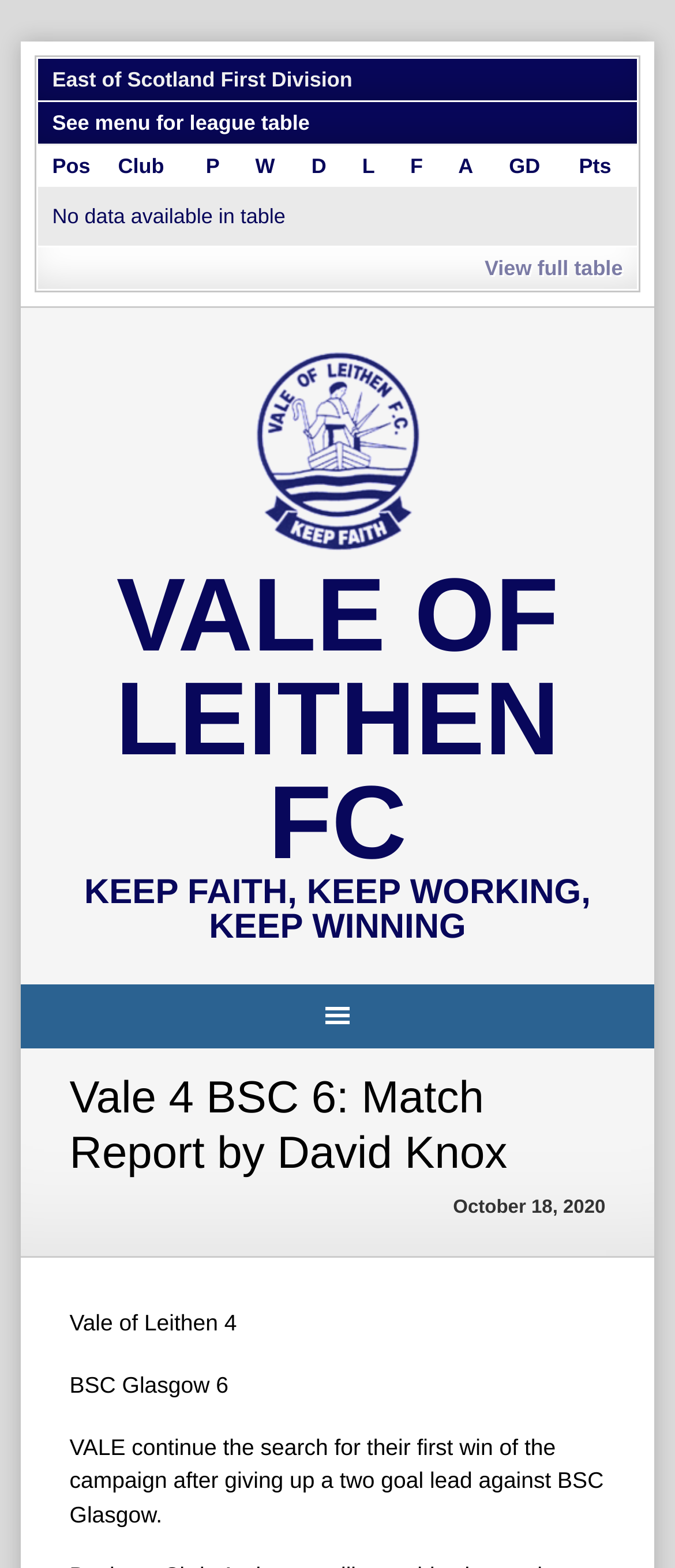What is the score of the match?
Give a one-word or short-phrase answer derived from the screenshot.

Vale of Leithen 4 BSC Glasgow 6